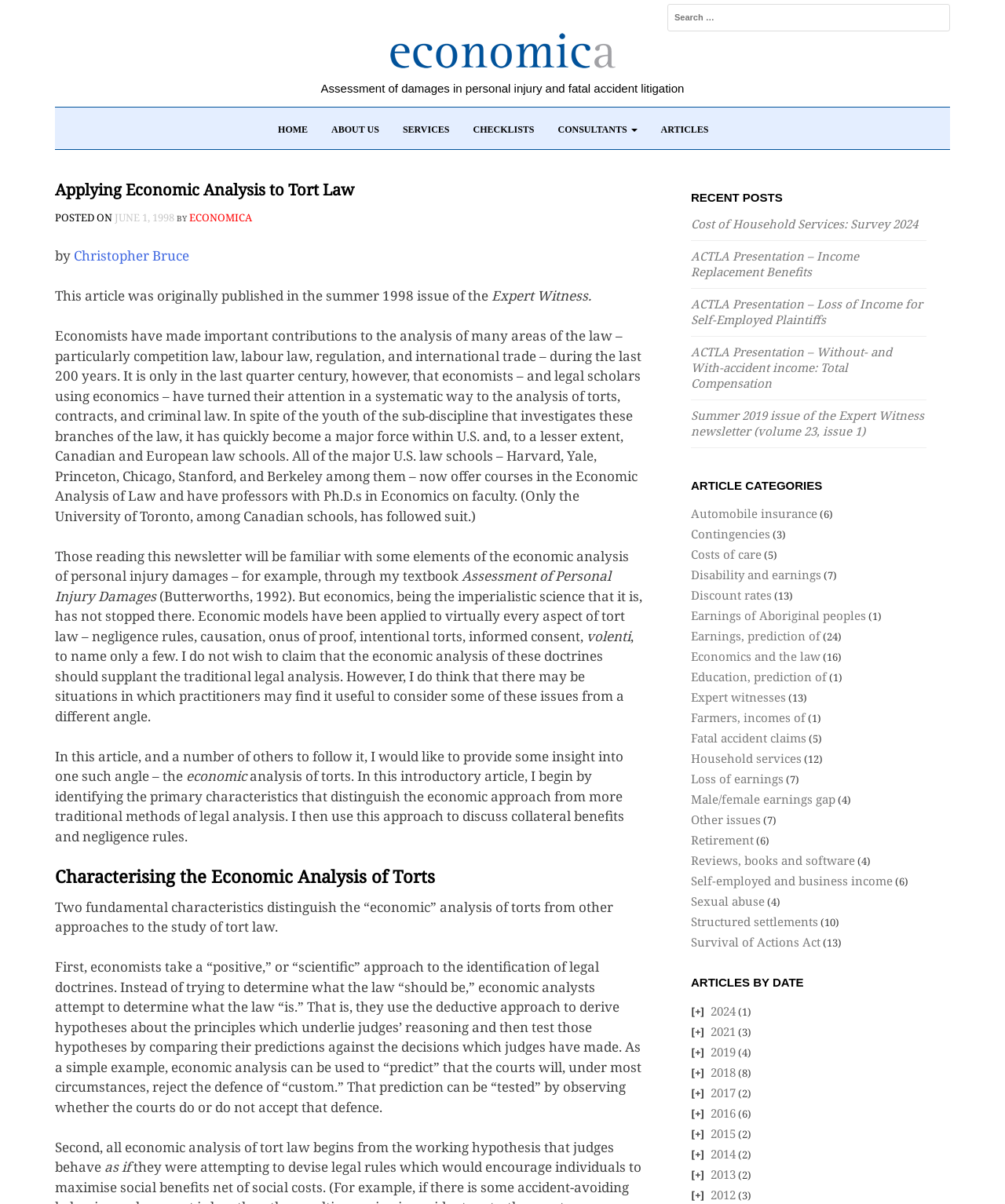Reply to the question with a single word or phrase:
What is the topic of the article?

Applying Economic Analysis to Tort Law